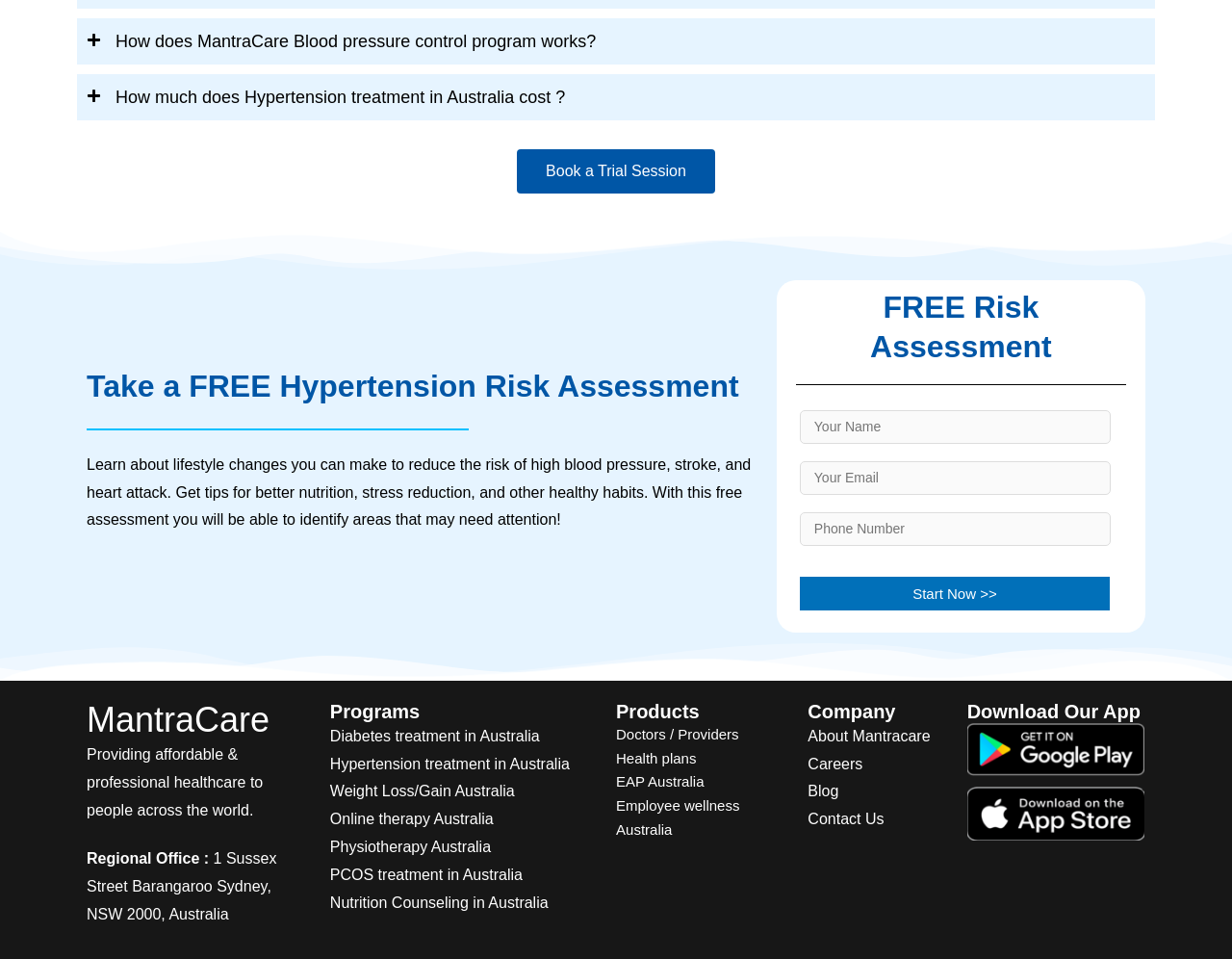Identify the bounding box coordinates of the element that should be clicked to fulfill this task: "Download the app from the play store". The coordinates should be provided as four float numbers between 0 and 1, i.e., [left, top, right, bottom].

[0.785, 0.772, 0.929, 0.789]